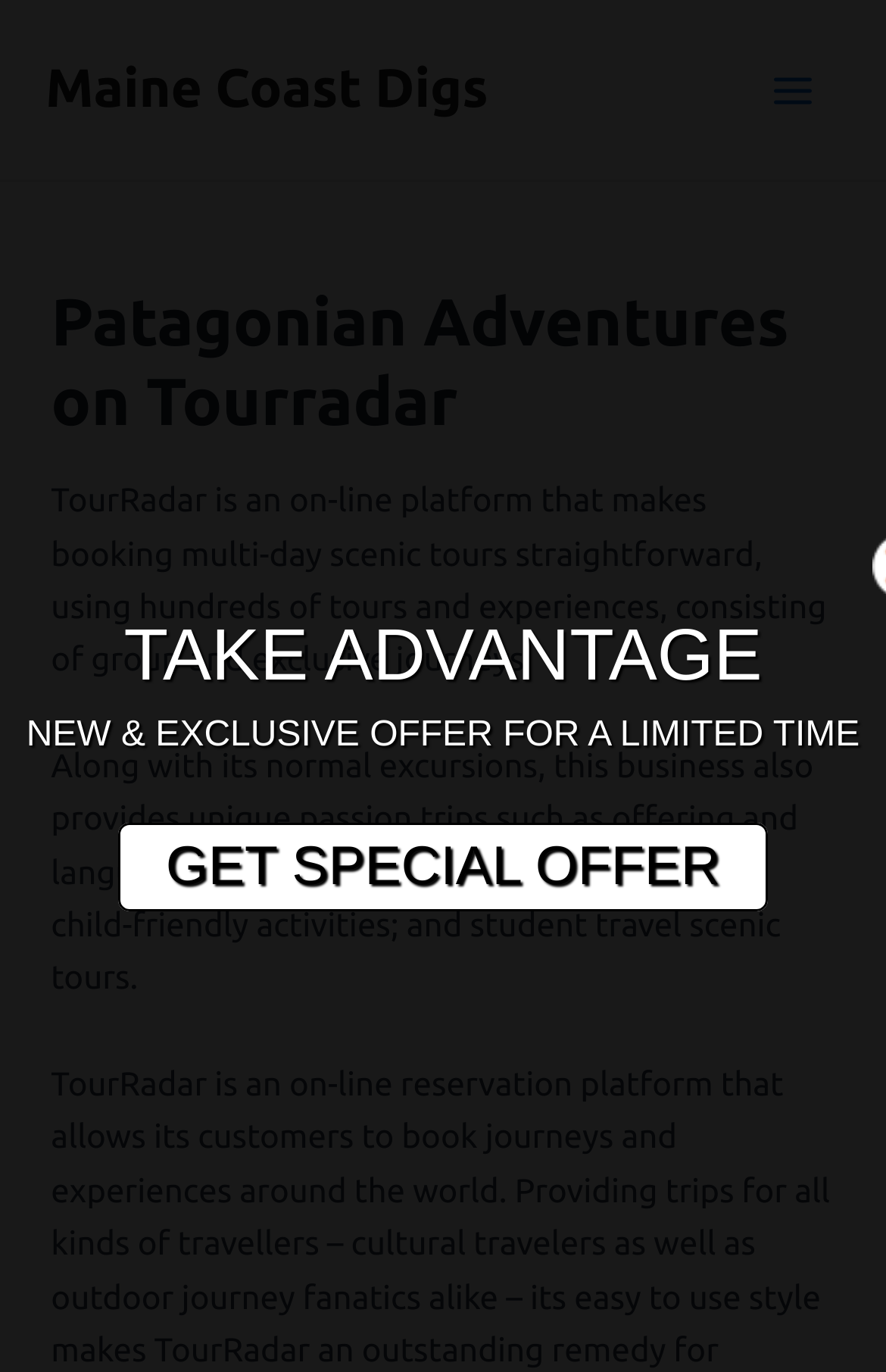What is the topic of the article on this webpage?
Look at the image and provide a detailed response to the question.

The heading element with the text 'Patagonian Adventures on Tourradar' suggests that the topic of the article on this webpage is about Patagonian adventures, specifically in the context of TourRadar.